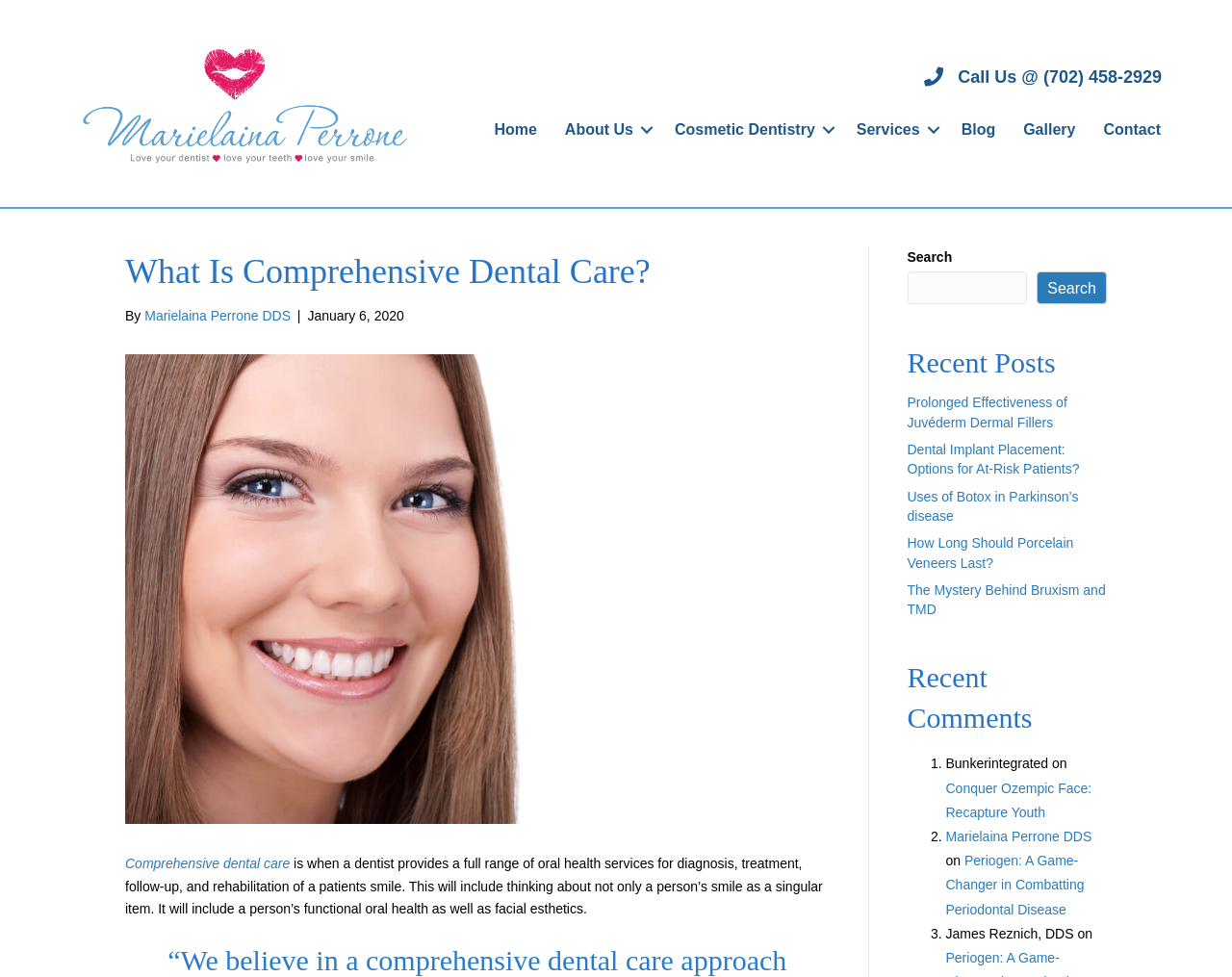Predict the bounding box of the UI element based on the description: "Call Us @ (702) 458-2929". The coordinates should be four float numbers between 0 and 1, formatted as [left, top, right, bottom].

[0.778, 0.069, 0.943, 0.089]